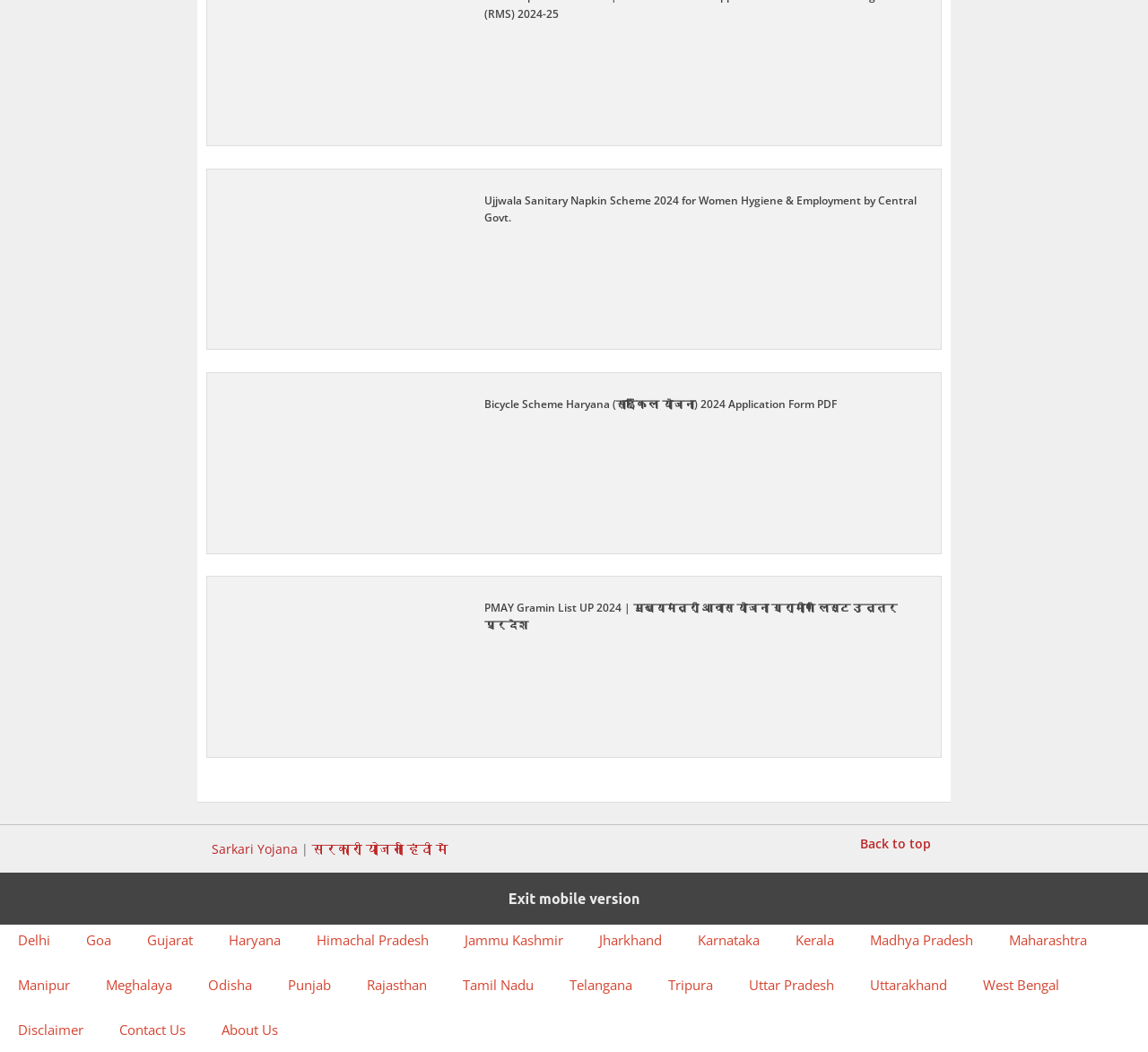What is the language of the second link in the contentinfo section?
Analyze the screenshot and provide a detailed answer to the question.

The second link in the contentinfo section is 'सरकारी योजना हिंदी में' which is in Hindi language.